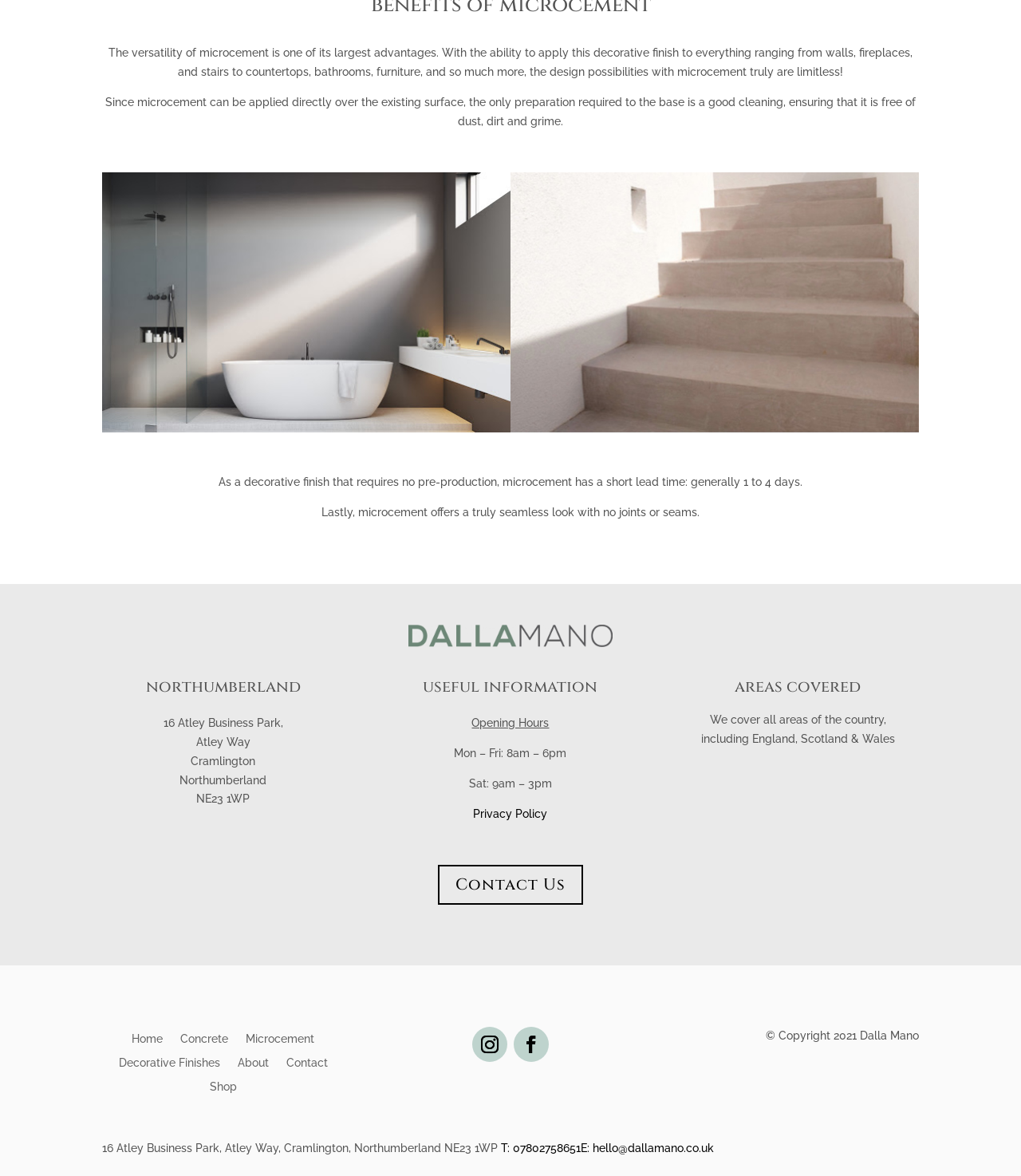What is the benefit of microcement?
Using the image as a reference, answer with just one word or a short phrase.

Limitless design possibilities